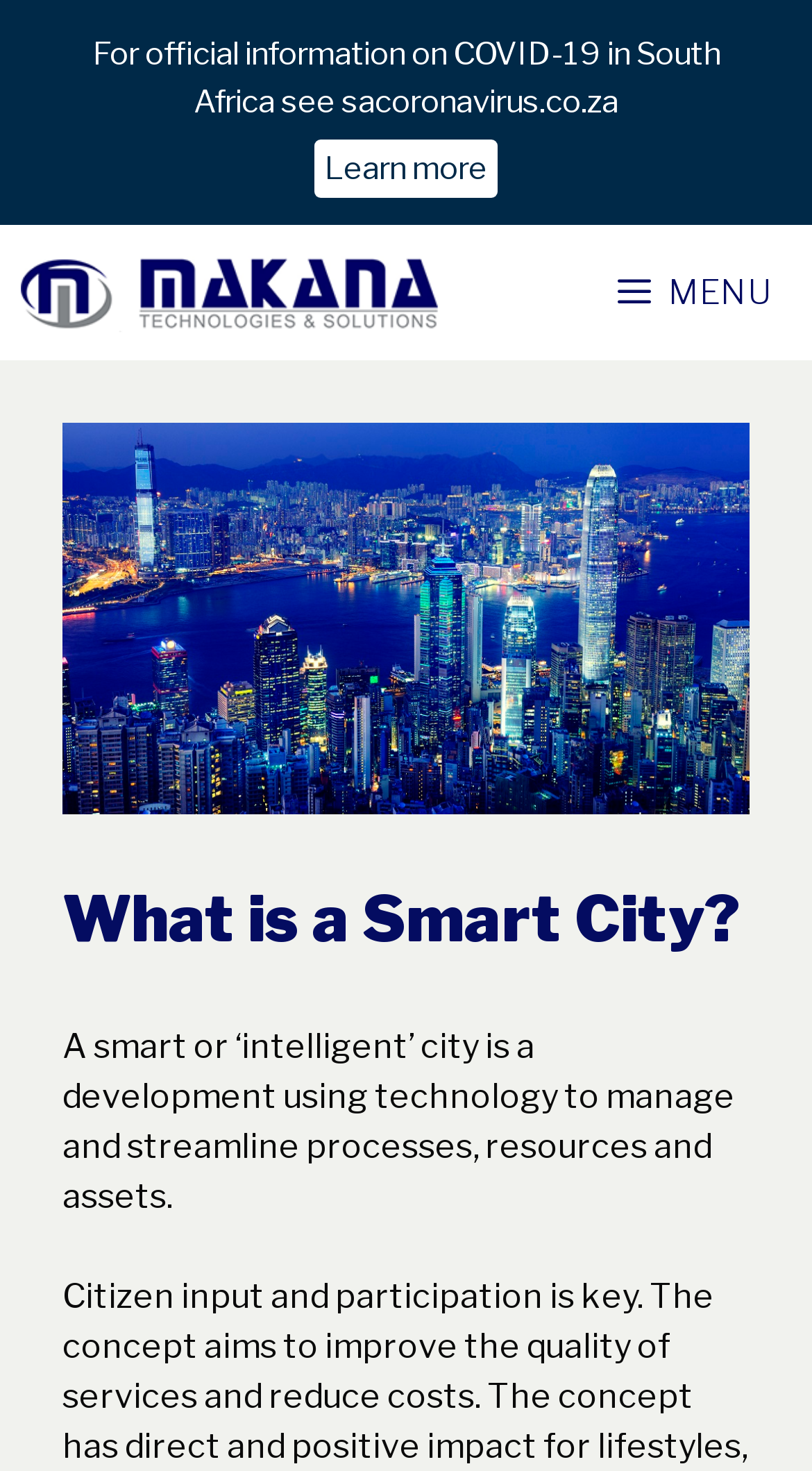Given the element description Learn more, predict the bounding box coordinates for the UI element in the webpage screenshot. The format should be (top-left x, top-left y, bottom-right x, bottom-right y), and the values should be between 0 and 1.

[0.387, 0.095, 0.613, 0.134]